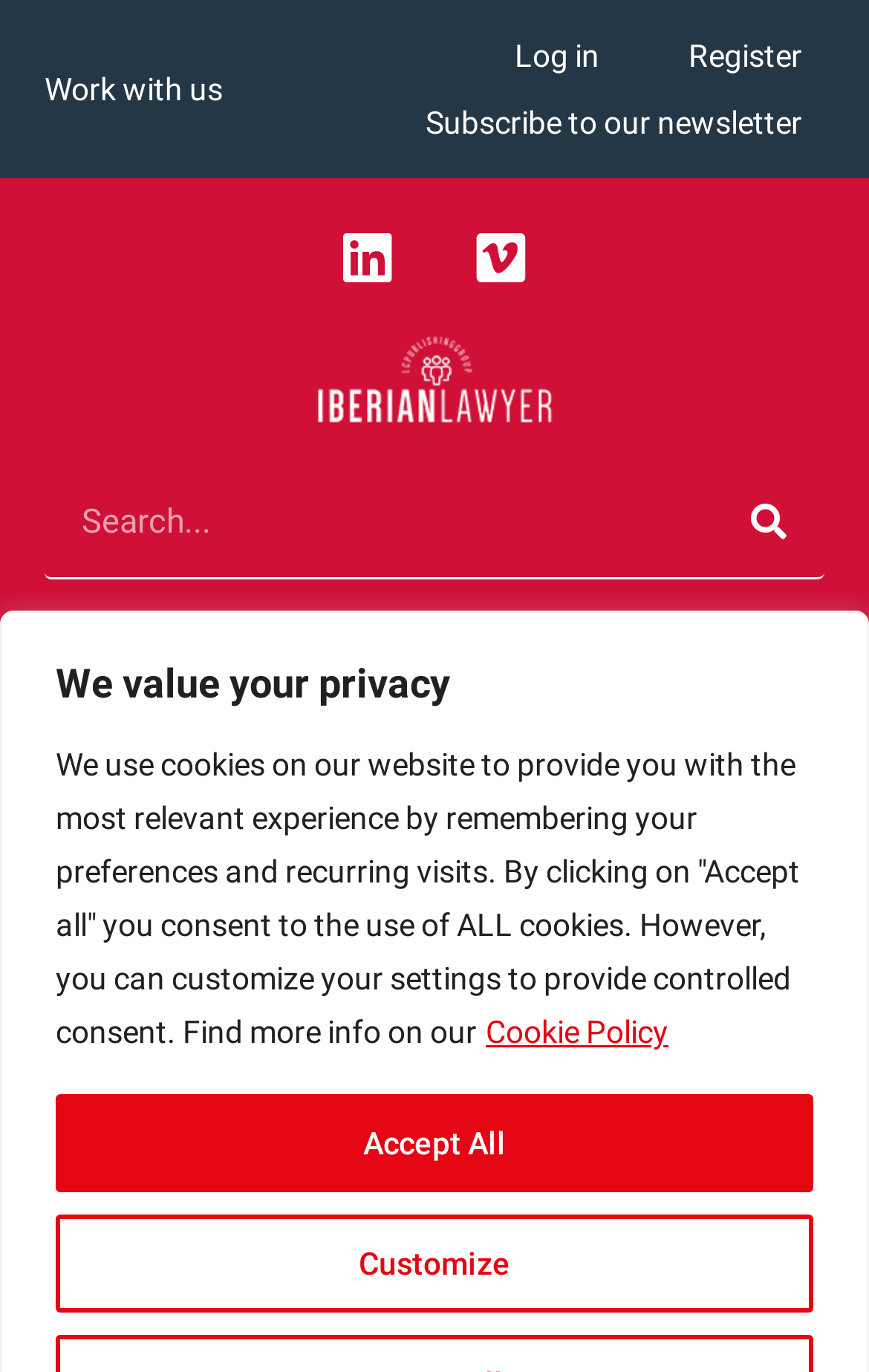What is the purpose of the search box?
Using the image as a reference, give a one-word or short phrase answer.

To search the website